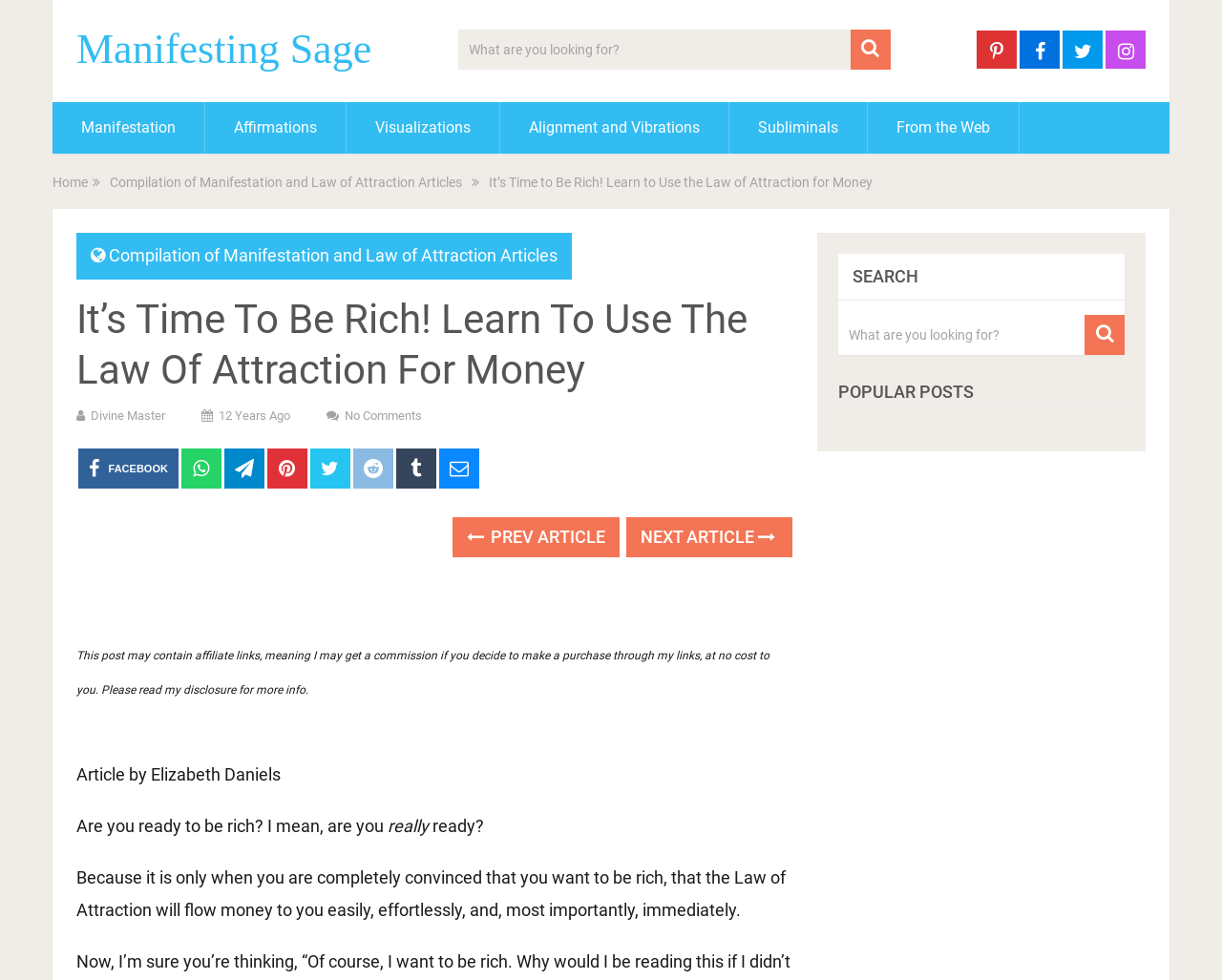Give the bounding box coordinates for the element described as: "Manifesting Sage".

[0.062, 0.029, 0.304, 0.072]